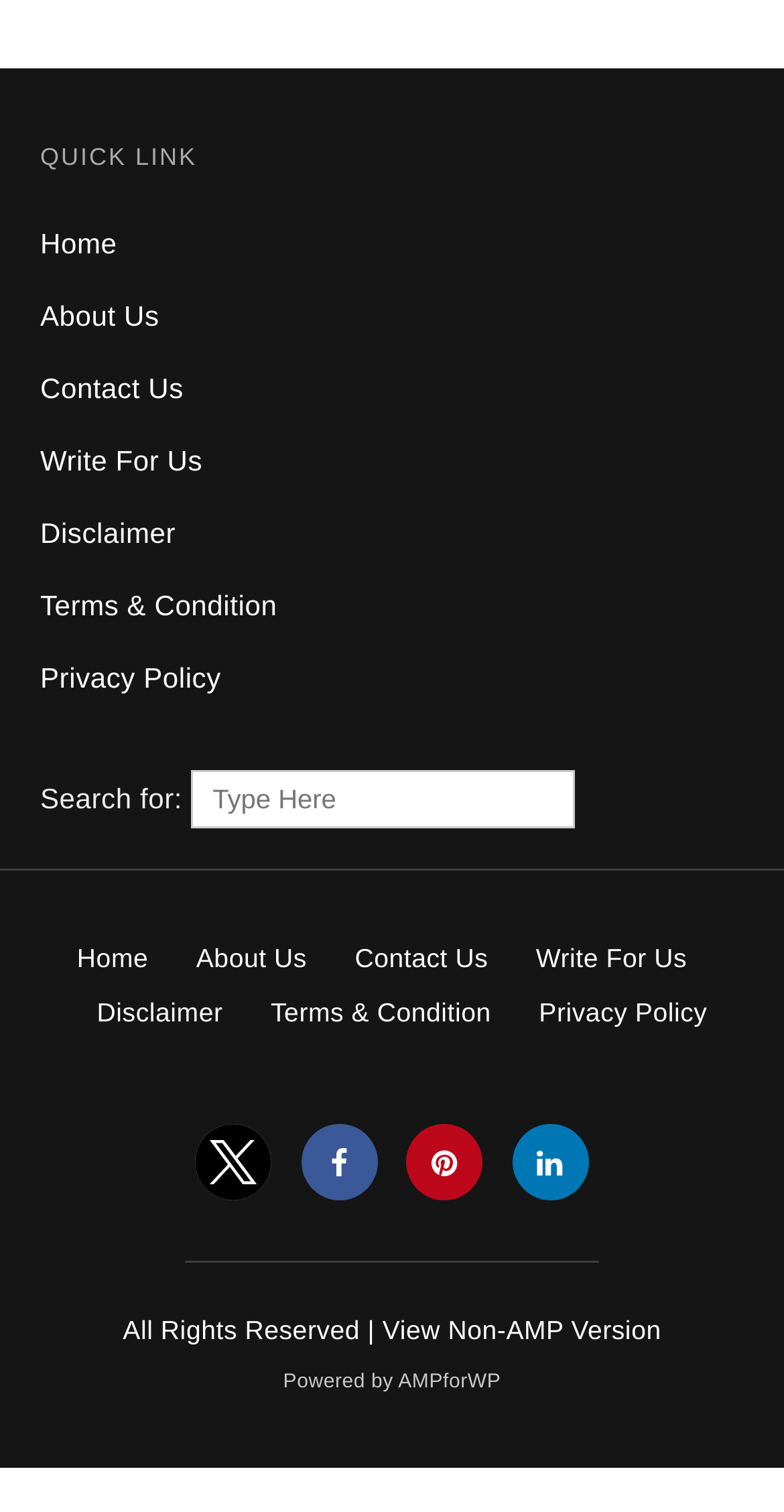What is the text above the search box?
Look at the webpage screenshot and answer the question with a detailed explanation.

I looked at the search box section and found a static text 'Search for:' above the textbox, which is used to prompt users to enter their search query.